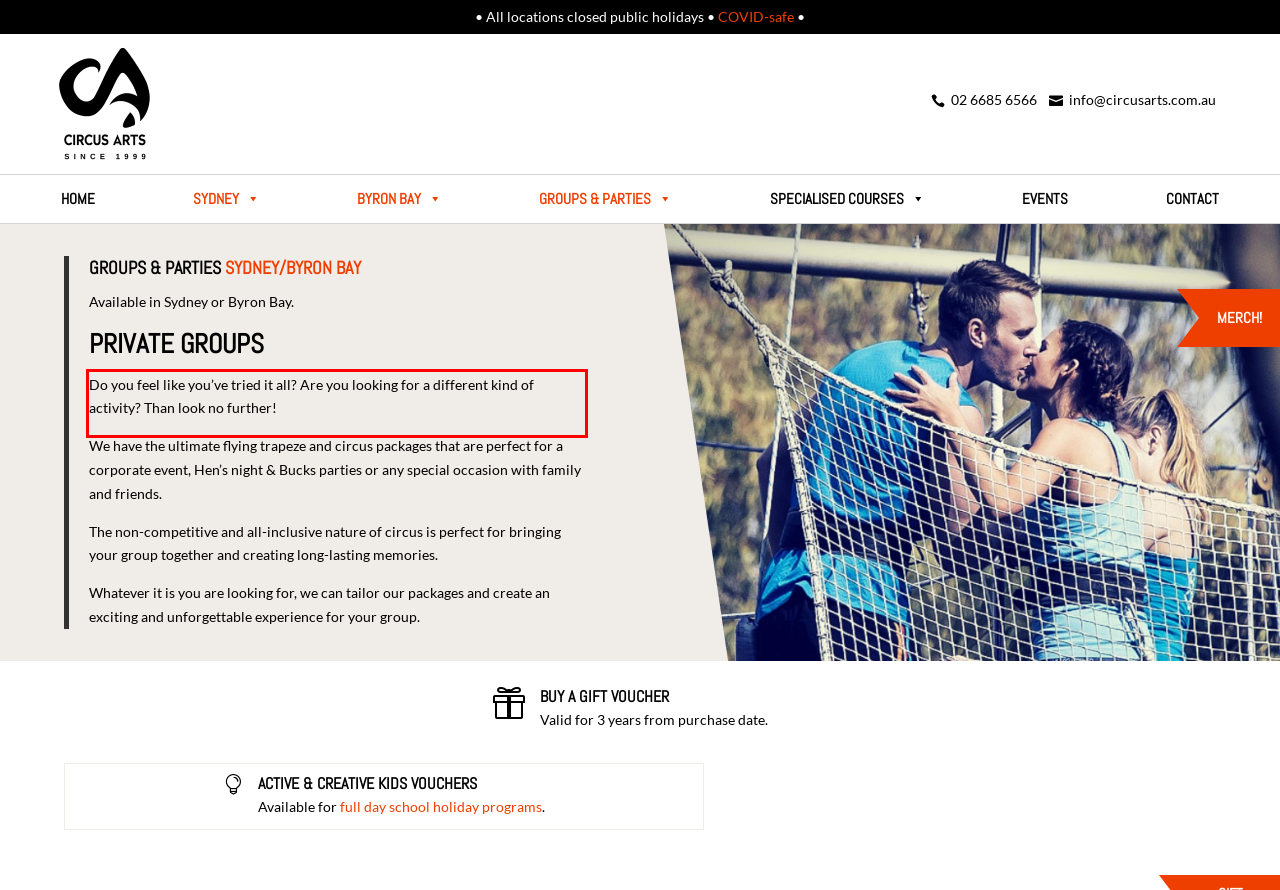Analyze the screenshot of a webpage where a red rectangle is bounding a UI element. Extract and generate the text content within this red bounding box.

Do you feel like you’ve tried it all? Are you looking for a different kind of activity? Than look no further!